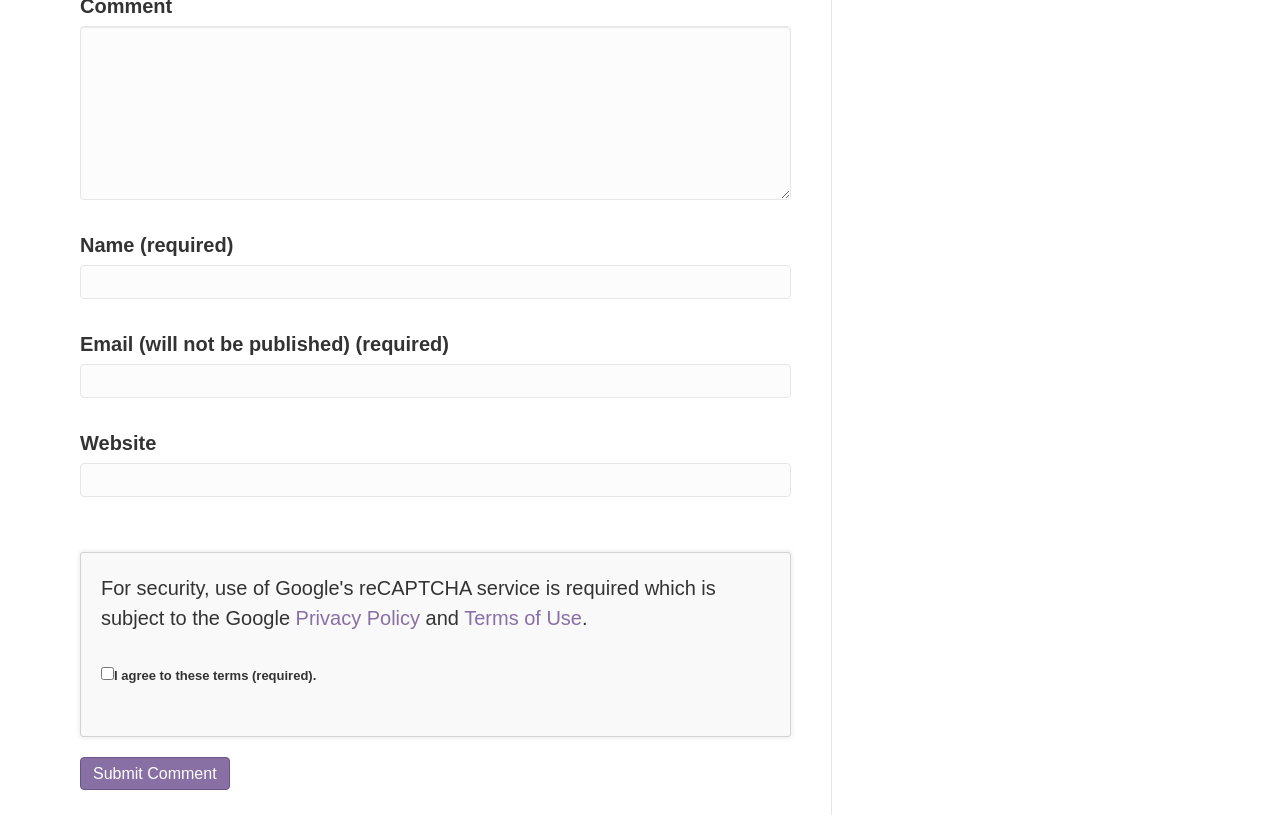Give a succinct answer to this question in a single word or phrase: 
What is the function of the 'Submit Comment' button?

To submit a comment